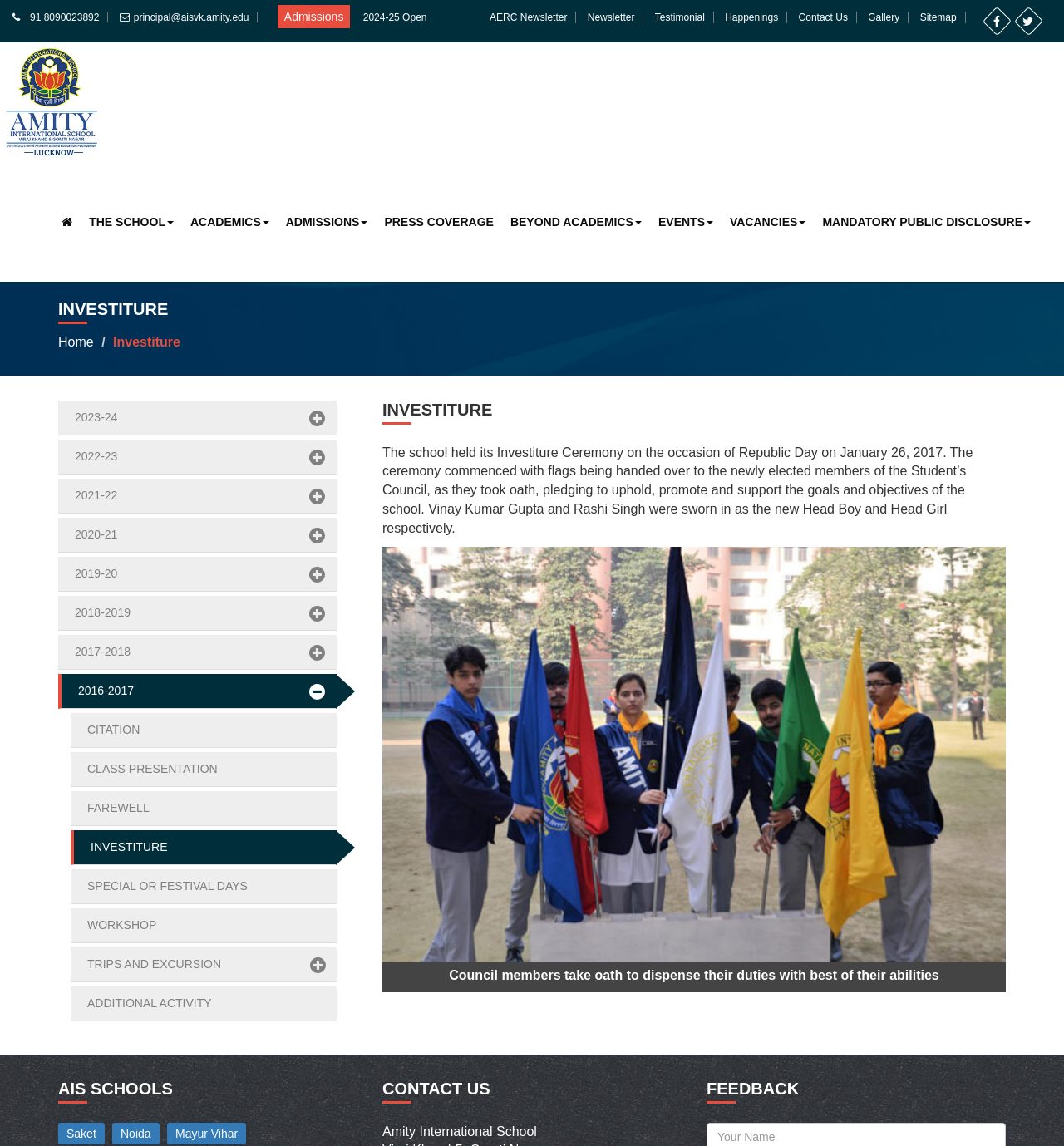What are the different sections of the school's website?
Please provide a single word or phrase as your answer based on the image.

THE SCHOOL, ACADEMICS, ADMISSIONS, etc.